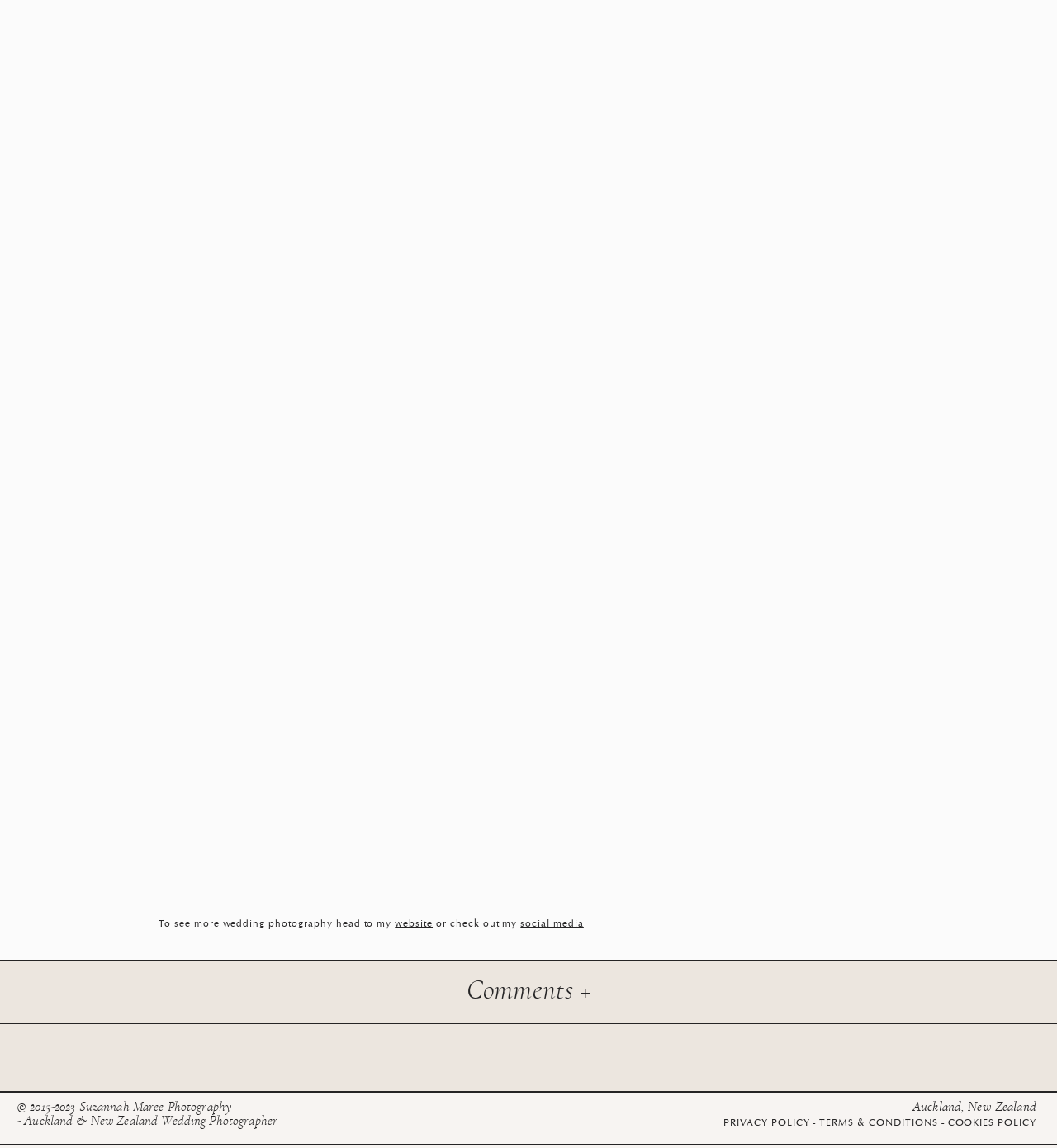Refer to the screenshot and answer the following question in detail:
How many policy links are there?

I counted the number of policy links by looking at the links at the bottom of the page, which say 'PRIVACY POLICY', 'TERMS & CONDITIONS', and 'COOKIES POLICY'. There are three policy links in total.